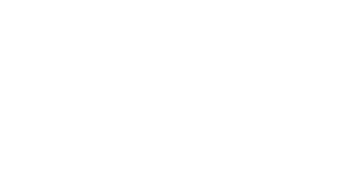What is the focus of Balcon Royal Inc.'s work?
Look at the image and respond to the question as thoroughly as possible.

The caption highlights the company's expertise in the sale, installation, and renovation of balconies, and also mentions that the image is part of a broader collection featured under 'Our Completed Projects', emphasizing the company's role as a leading specialist in balcony renovations and installations.